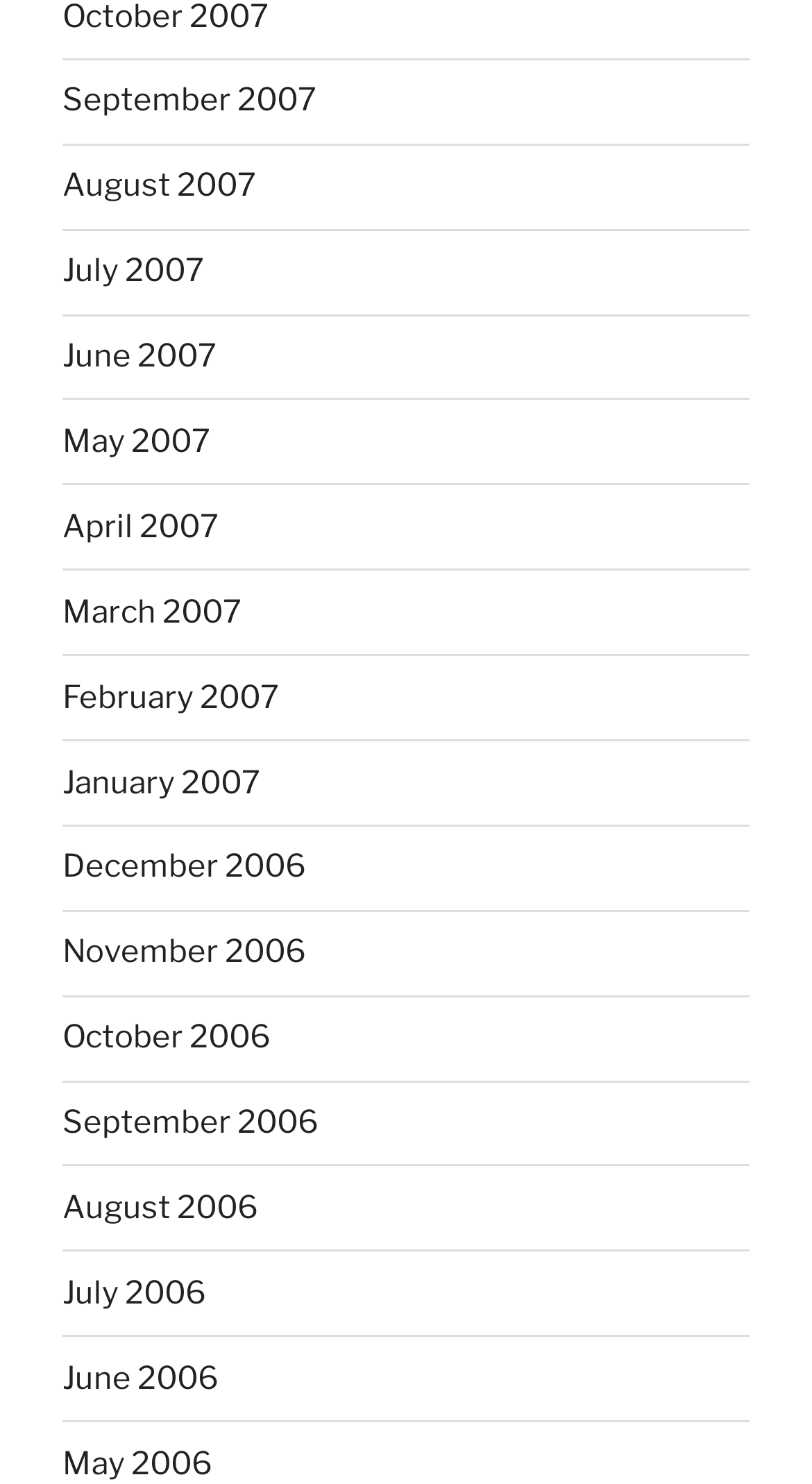Locate the bounding box coordinates of the area to click to fulfill this instruction: "browse July 2007". The bounding box should be presented as four float numbers between 0 and 1, in the order [left, top, right, bottom].

[0.077, 0.17, 0.251, 0.195]